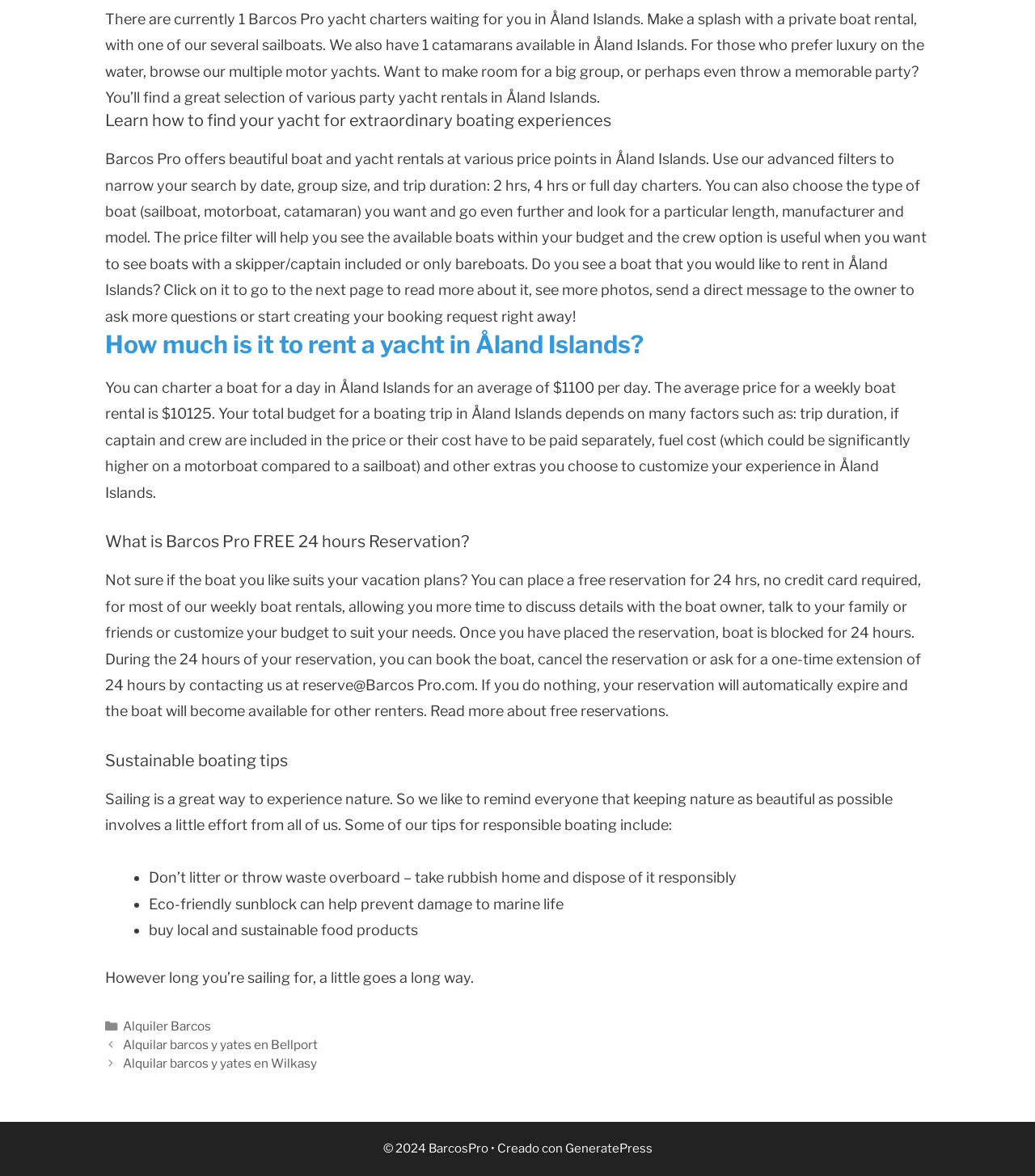From the webpage screenshot, predict the bounding box of the UI element that matches this description: "Alquiler Barcos".

[0.119, 0.866, 0.204, 0.879]